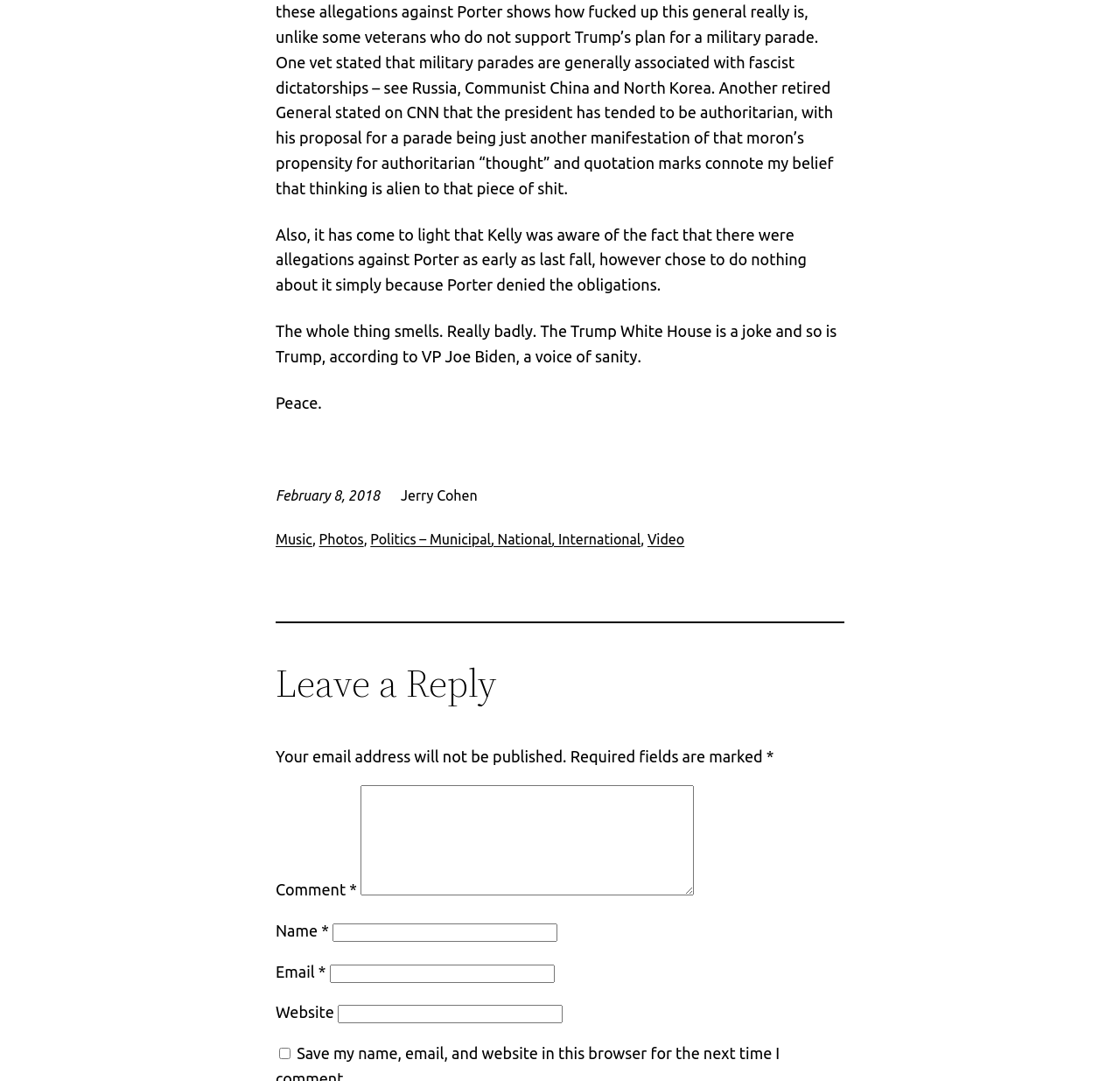Who is the author of the post?
Please provide a detailed and comprehensive answer to the question.

The author of the post is Jerry Cohen, whose name is located below the timestamp and above the comment section. It is likely that Jerry Cohen is the person who wrote the post.